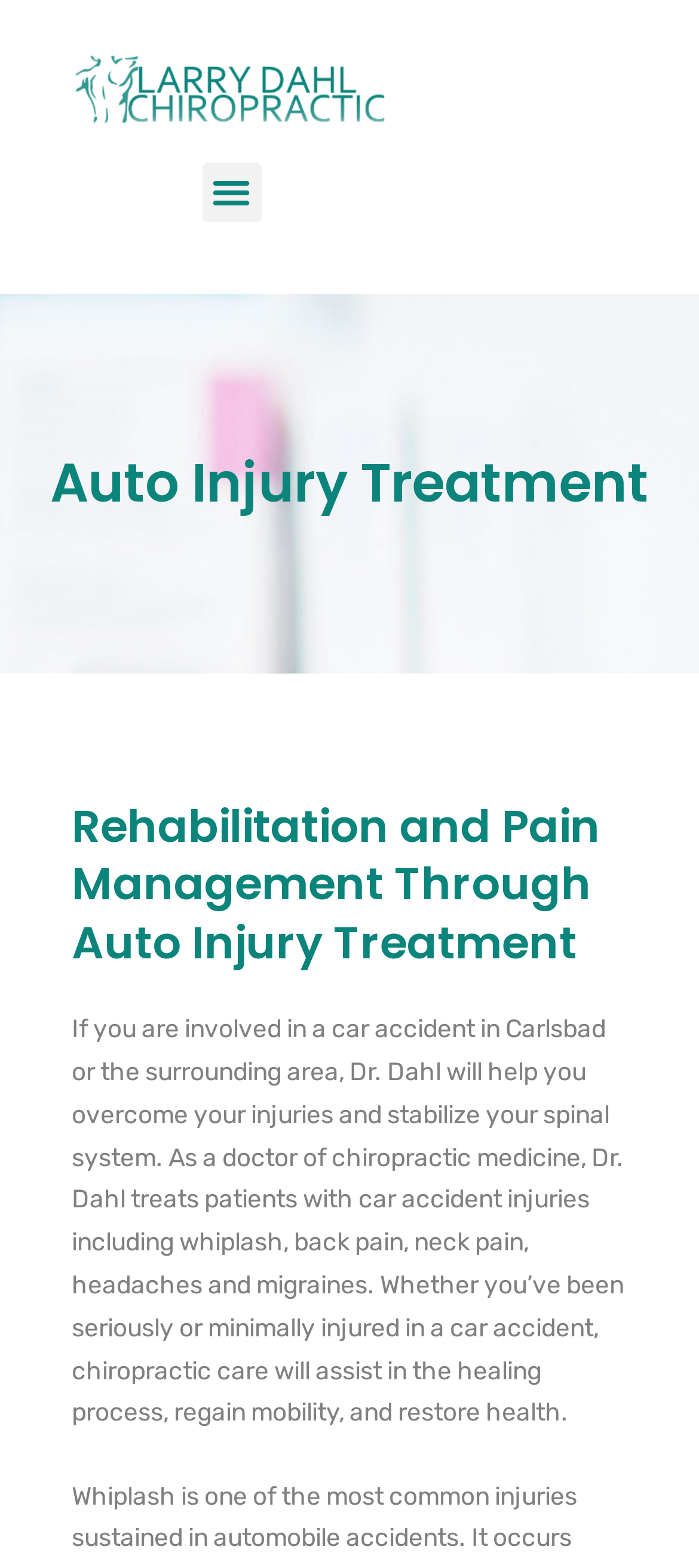Provide the text content of the webpage's main heading.

Auto Injury Treatment